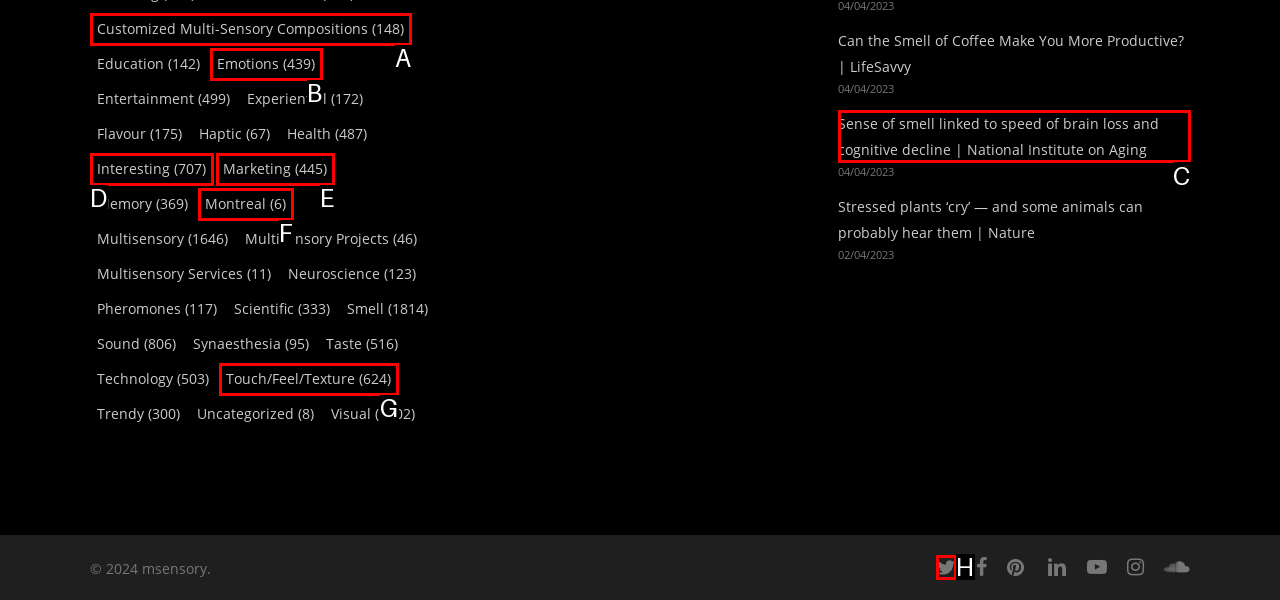For the given instruction: Click on 'twitter', determine which boxed UI element should be clicked. Answer with the letter of the corresponding option directly.

H